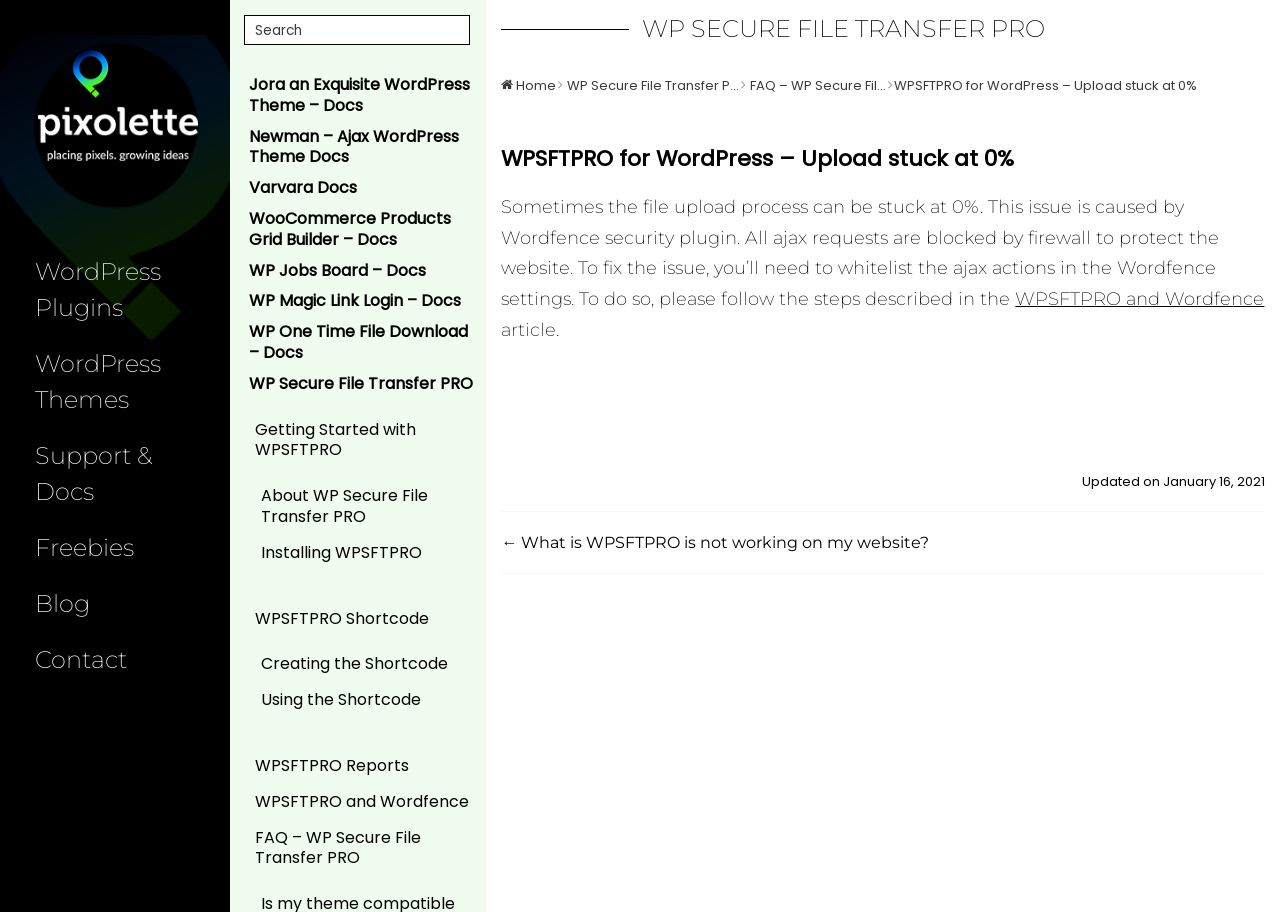Answer the question briefly using a single word or phrase: 
What is the name of the WordPress plugin causing the file upload issue?

Wordfence